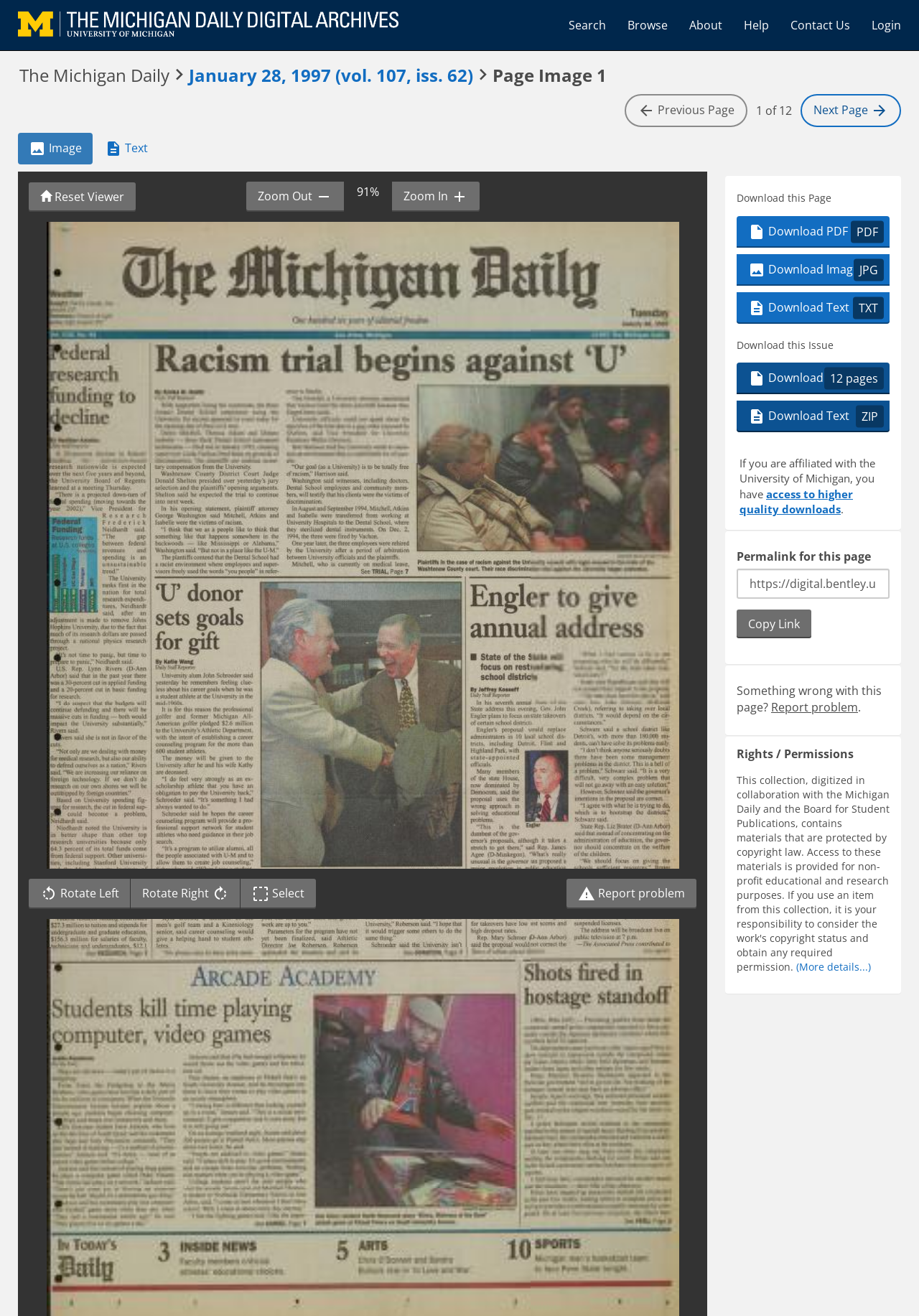Locate the bounding box of the UI element defined by this description: "Download Text ZIP". The coordinates should be given as four float numbers between 0 and 1, formatted as [left, top, right, bottom].

[0.802, 0.304, 0.968, 0.328]